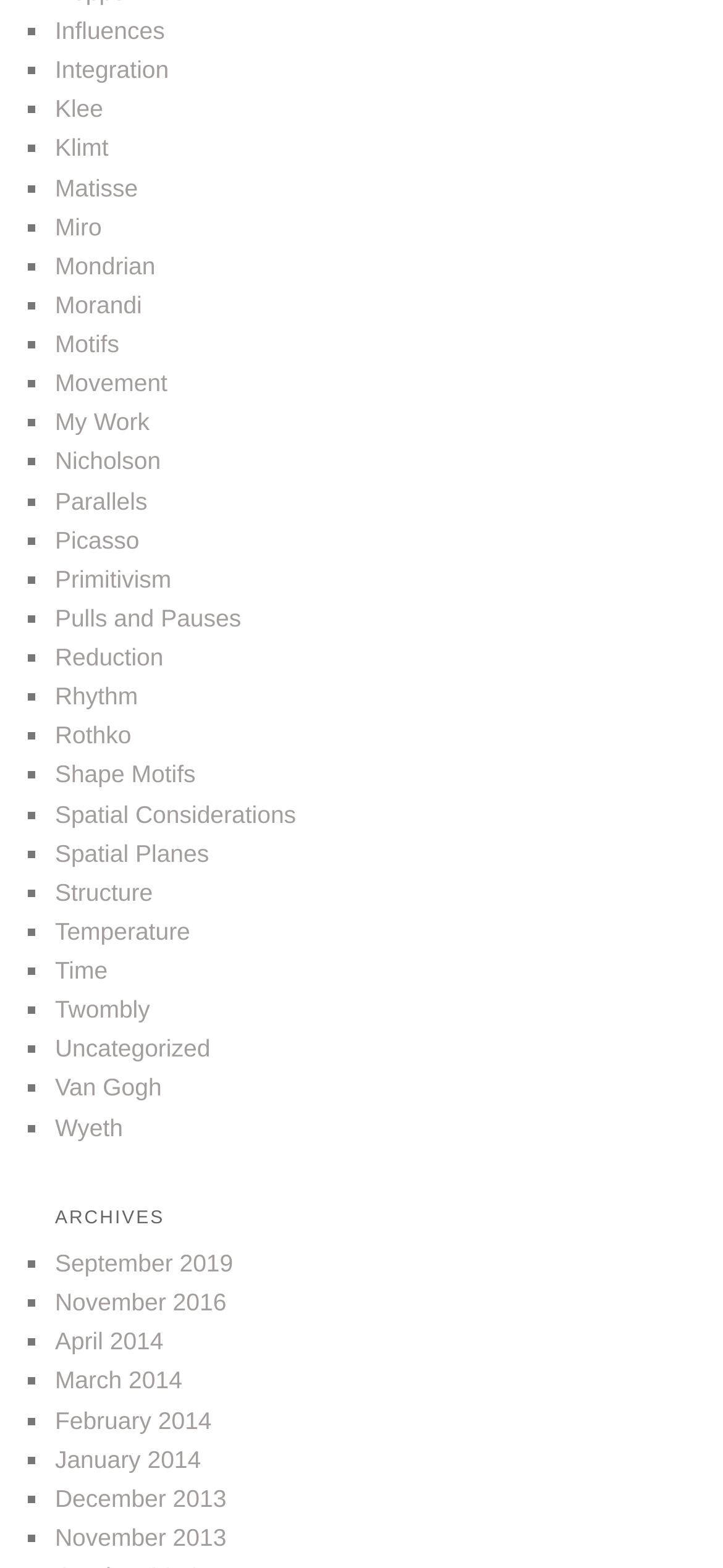Specify the bounding box coordinates of the element's region that should be clicked to achieve the following instruction: "View archives". The bounding box coordinates consist of four float numbers between 0 and 1, in the format [left, top, right, bottom].

[0.076, 0.763, 0.924, 0.793]